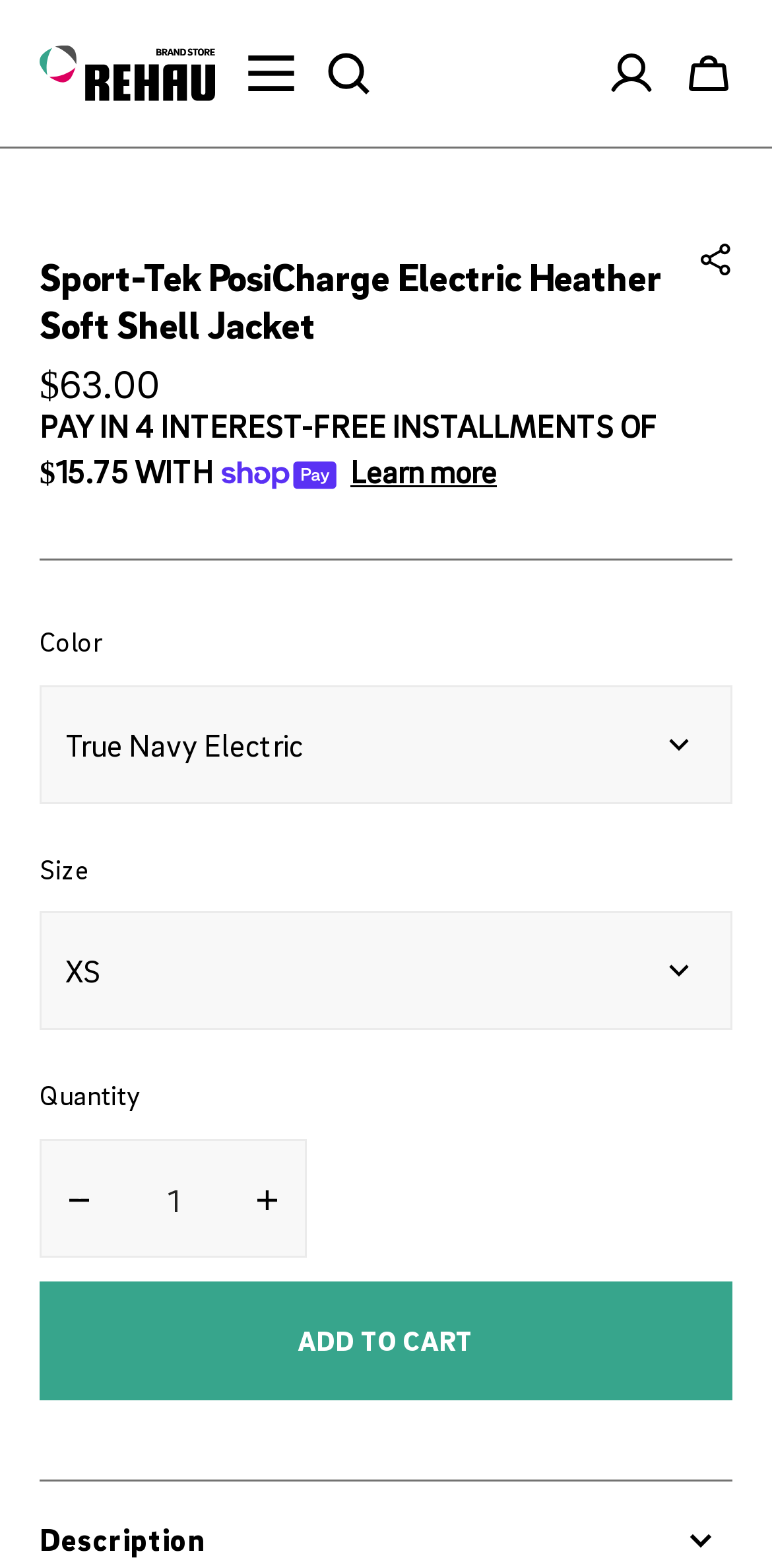Extract the bounding box of the UI element described as: "Learn more".

[0.454, 0.287, 0.644, 0.316]